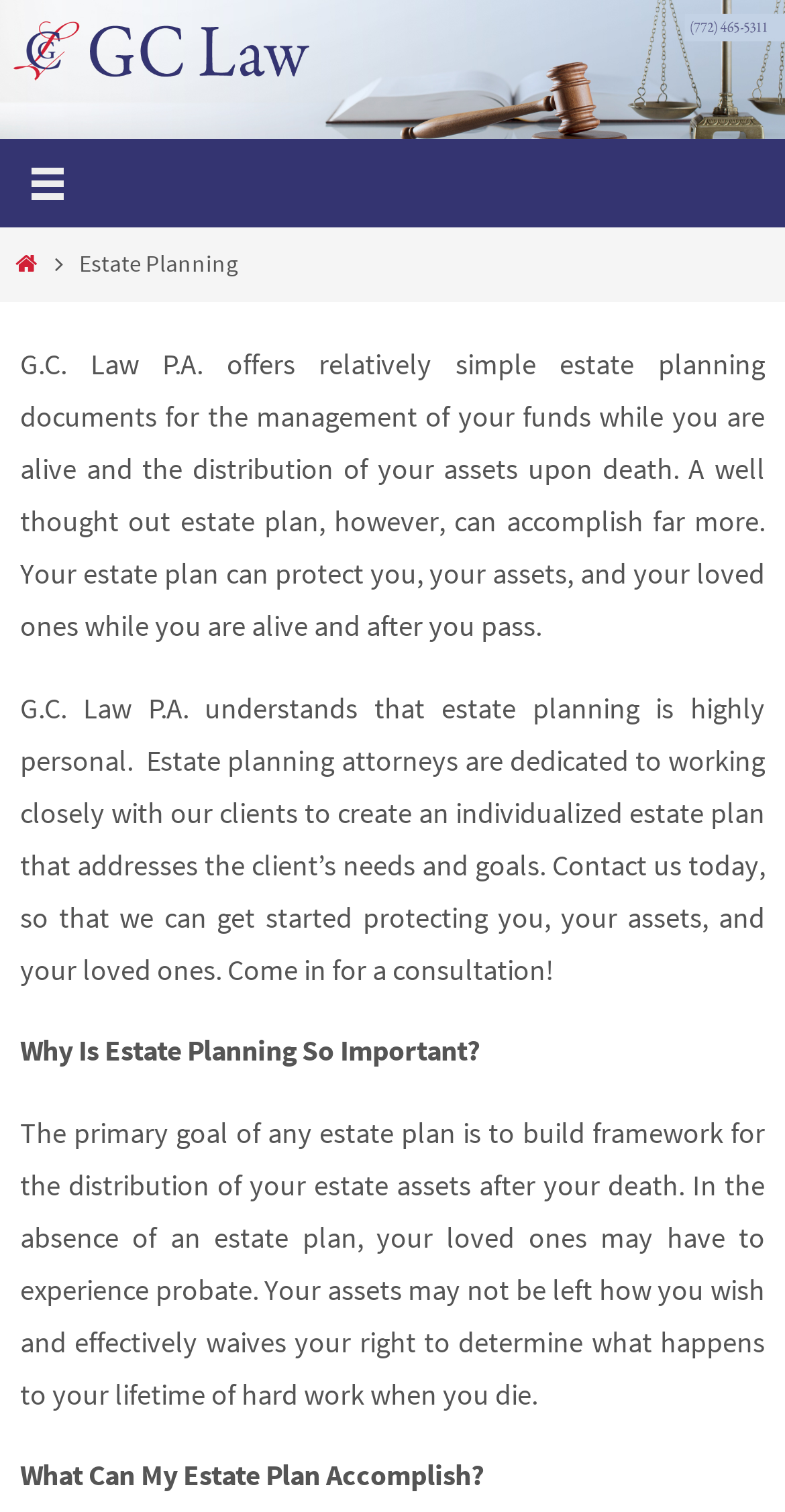Given the description Home, predict the bounding box coordinates of the UI element. Ensure the coordinates are in the format (top-left x, top-left y, bottom-right x, bottom-right y) and all values are between 0 and 1.

[0.013, 0.165, 0.054, 0.184]